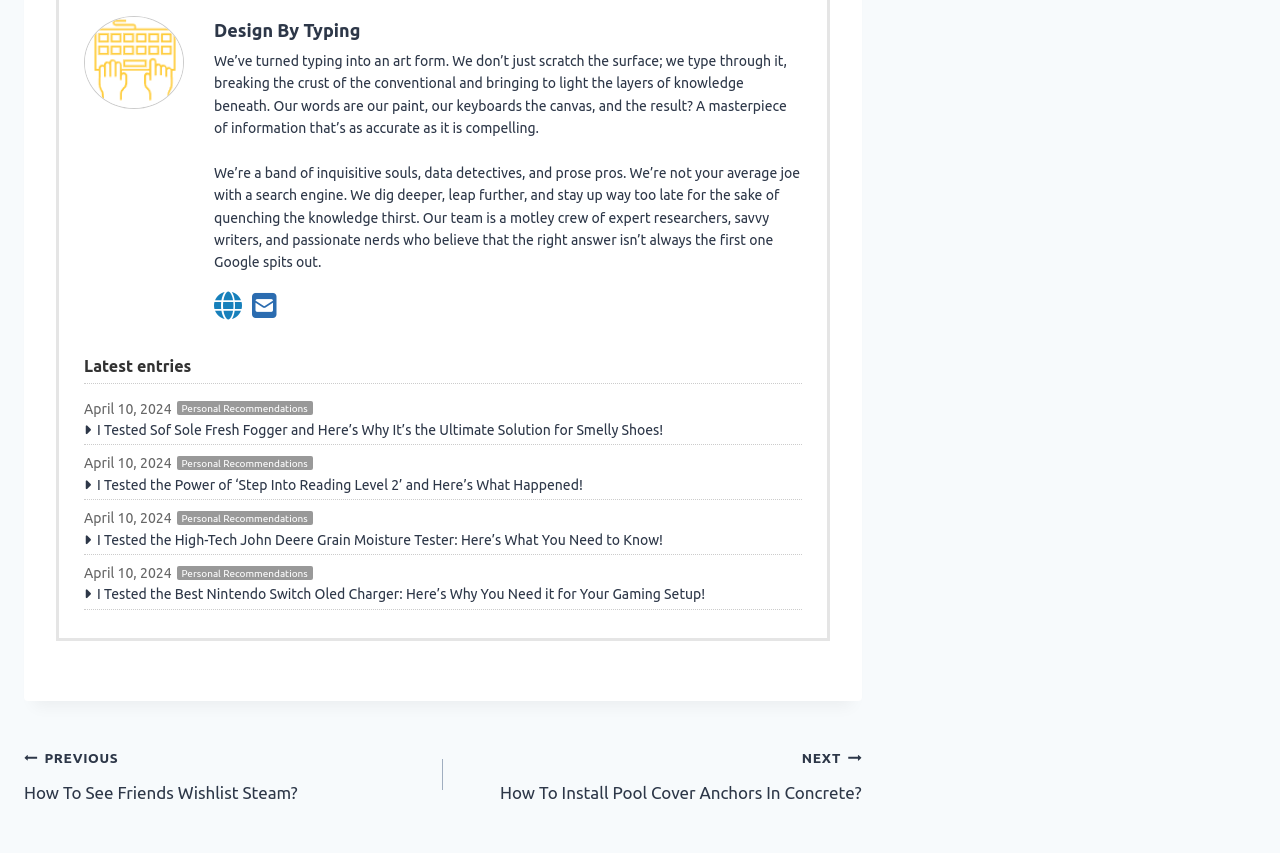How many links are under 'Latest entries'?
Examine the webpage screenshot and provide an in-depth answer to the question.

Under the 'Latest entries' heading, there are five links: 'Personal Recommendations', 'I Tested Sof Sole Fresh Fogger and Here’s Why It’s the Ultimate Solution for Smelly Shoes!', 'Personal Recommendations', 'I Tested the Power of ‘Step Into Reading Level 2’ and Here’s What Happened!', and 'I Tested the High-Tech John Deere Grain Moisture Tester: Here’s What You Need to Know!'.